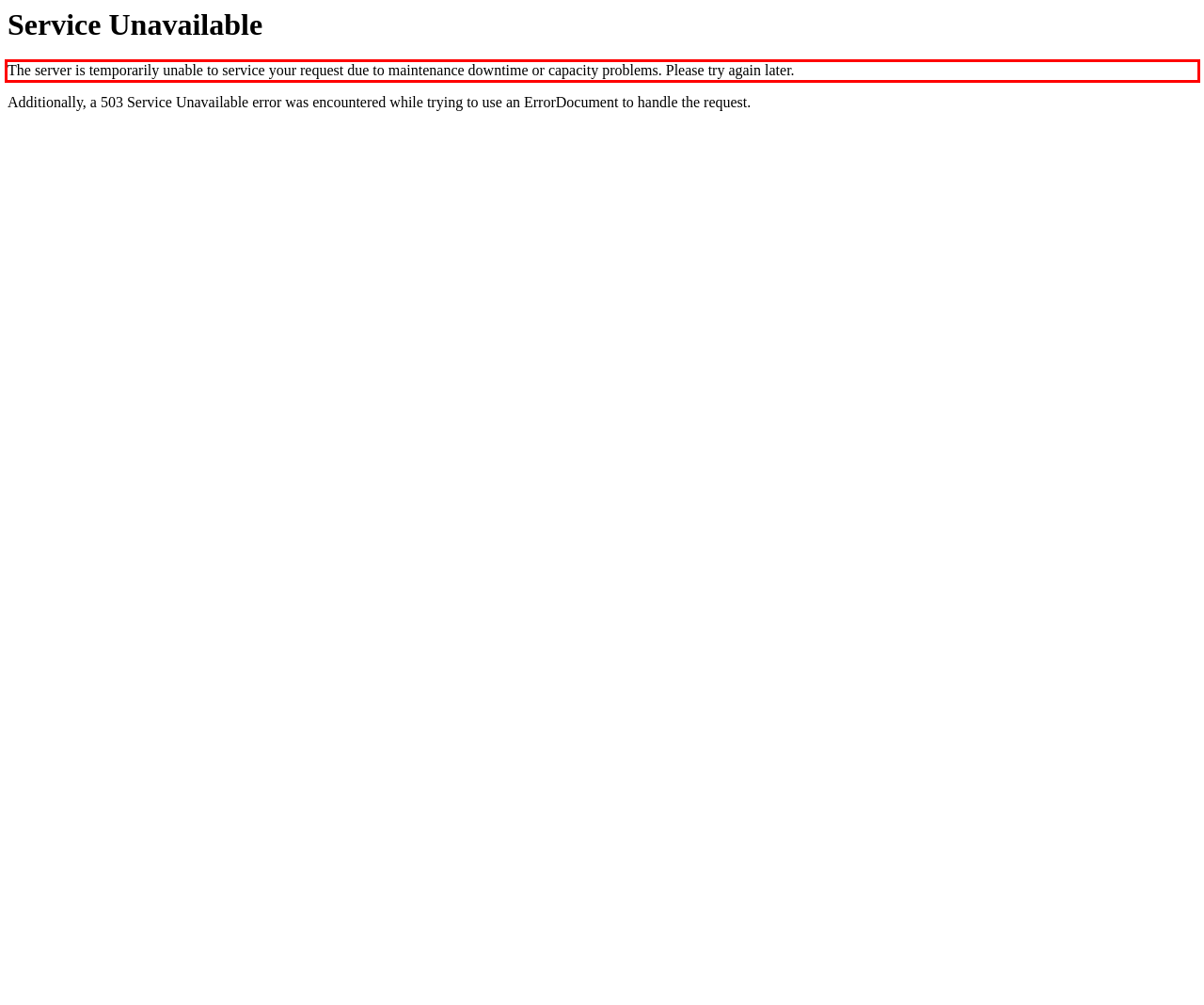You have a screenshot of a webpage with a UI element highlighted by a red bounding box. Use OCR to obtain the text within this highlighted area.

The server is temporarily unable to service your request due to maintenance downtime or capacity problems. Please try again later.